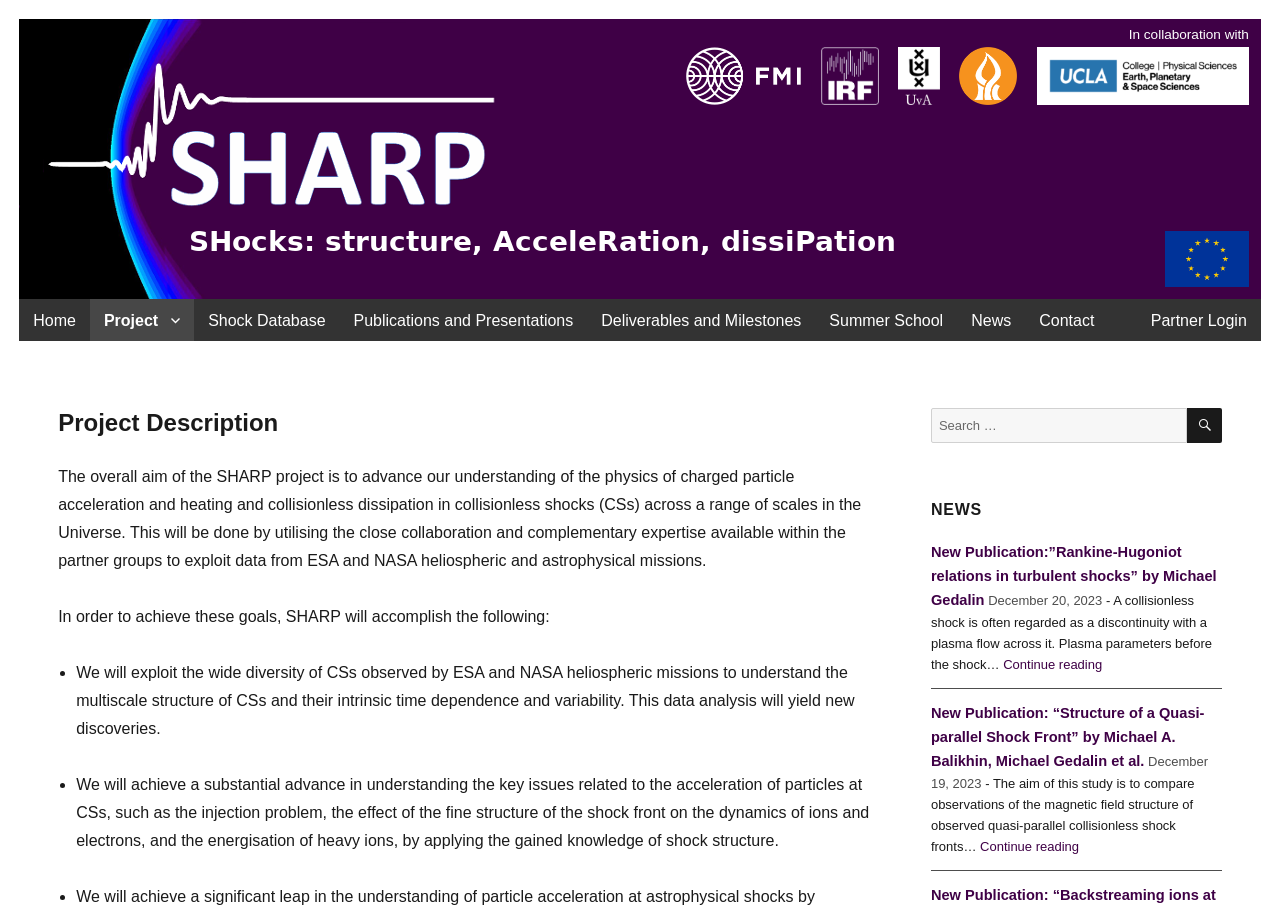Show the bounding box coordinates for the element that needs to be clicked to execute the following instruction: "Read the news about 'Rankine-Hugoniot relations in turbulent shocks'". Provide the coordinates in the form of four float numbers between 0 and 1, i.e., [left, top, right, bottom].

[0.727, 0.598, 0.951, 0.668]